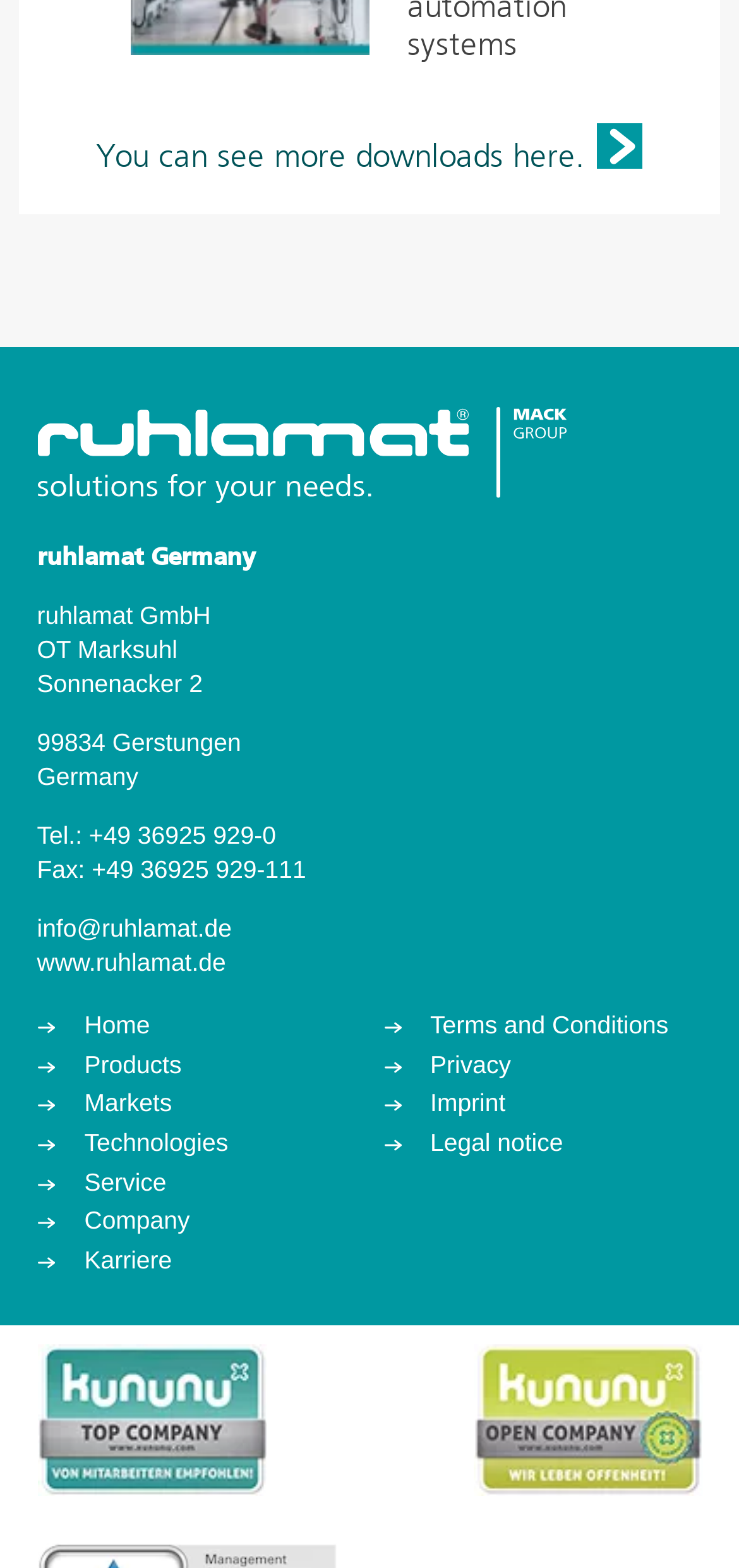Pinpoint the bounding box coordinates of the clickable area necessary to execute the following instruction: "go back to frontpage". The coordinates should be given as four float numbers between 0 and 1, namely [left, top, right, bottom].

[0.05, 0.308, 0.766, 0.326]